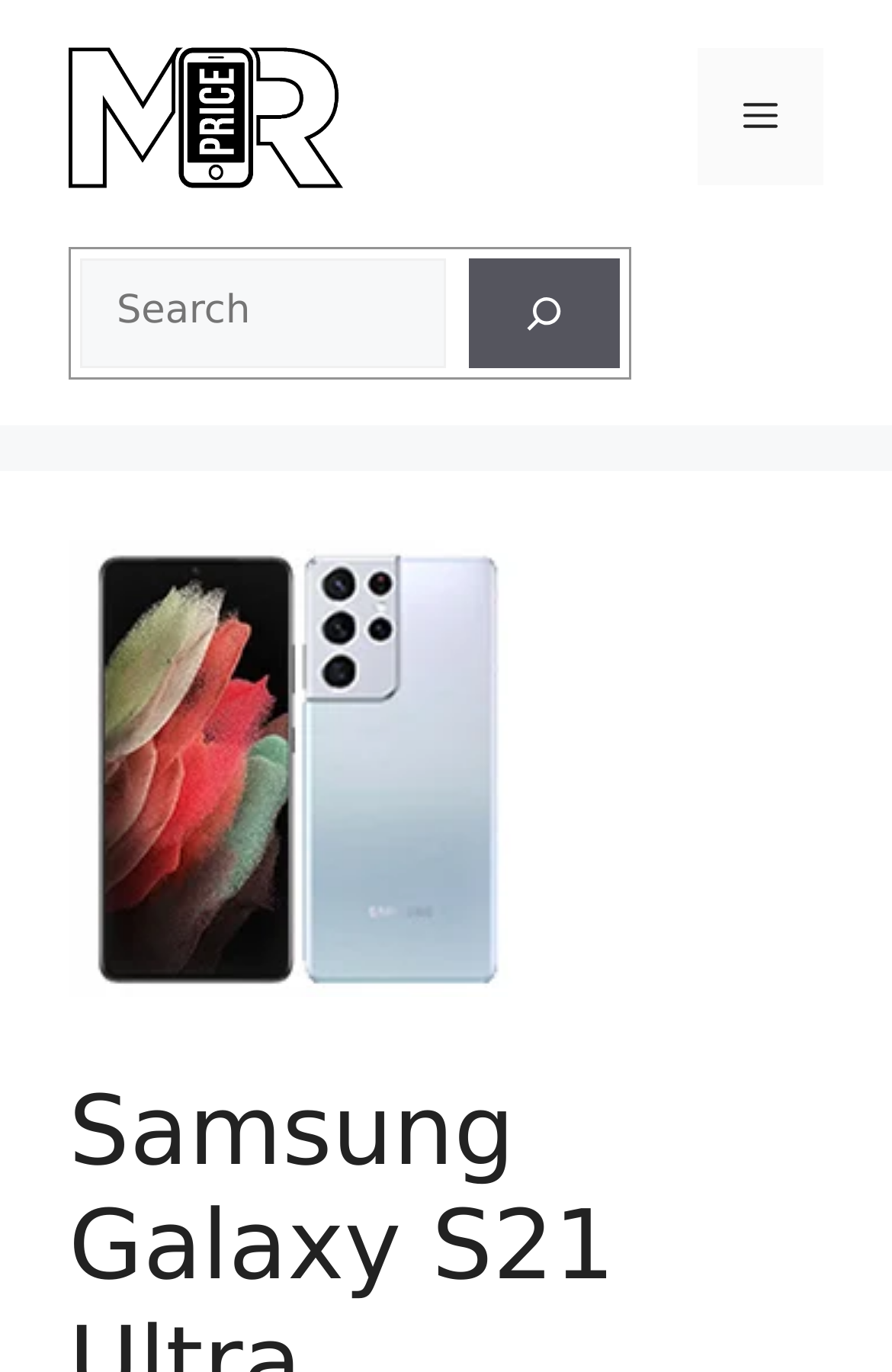Find and provide the bounding box coordinates for the UI element described here: "alt="Mr Price"". The coordinates should be given as four float numbers between 0 and 1: [left, top, right, bottom].

[0.077, 0.068, 0.385, 0.102]